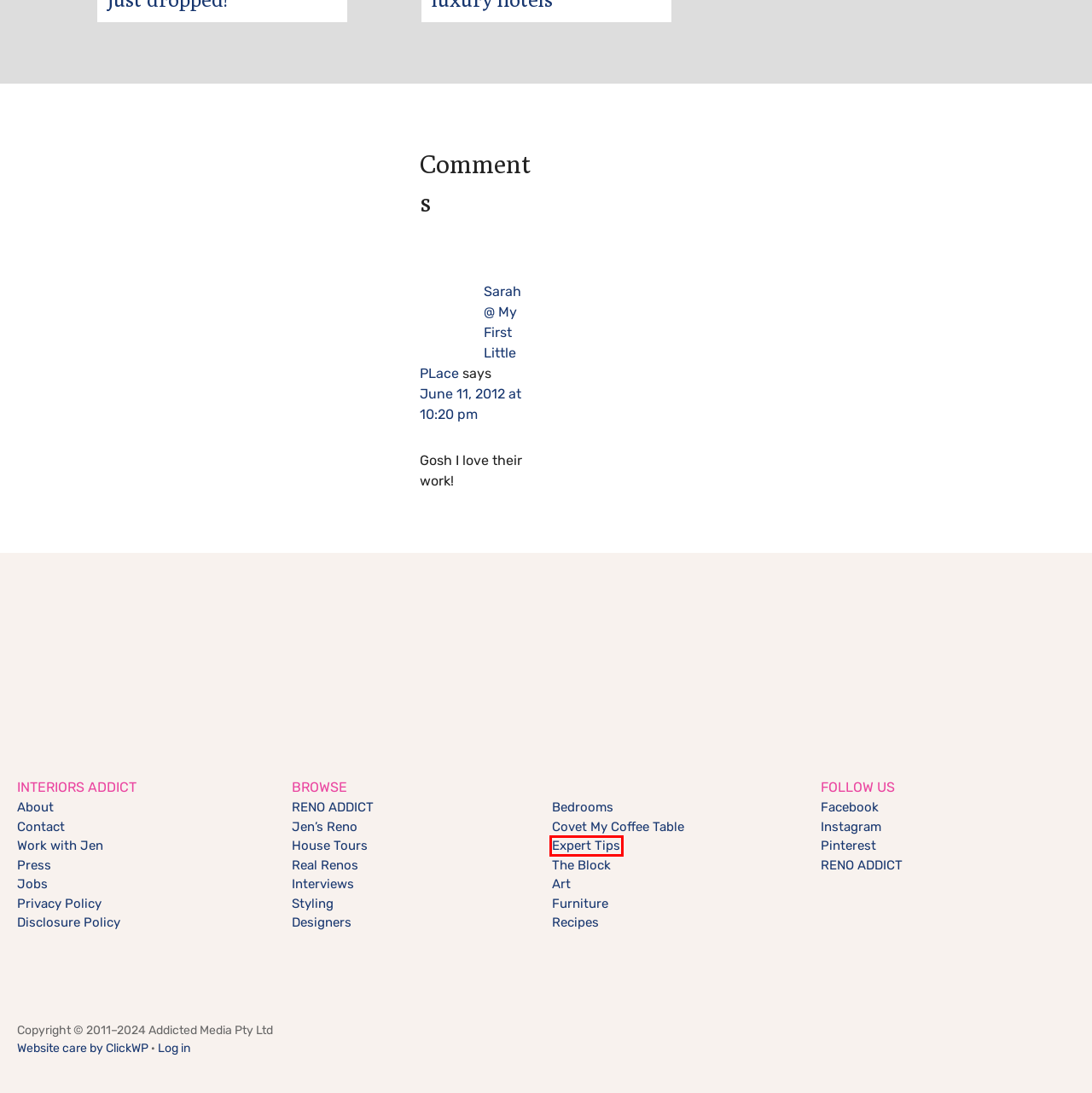You have a screenshot of a webpage, and a red bounding box highlights an element. Select the webpage description that best fits the new page after clicking the element within the bounding box. Options are:
A. Privacy Policy - The Interiors Addict
B. Expert Tips Archives - The Interiors Addict
C. Disclosure Policy - The Interiors Addict
D. Interviews Archives - The Interiors Addict
E. Work with Jen - The Interiors Addict
F. Press - The Interiors Addict
G. Log In ‹ The Interiors Addict — WordPress
H. Dutch kit home given new life in Melbourne - The Interiors Addict

B